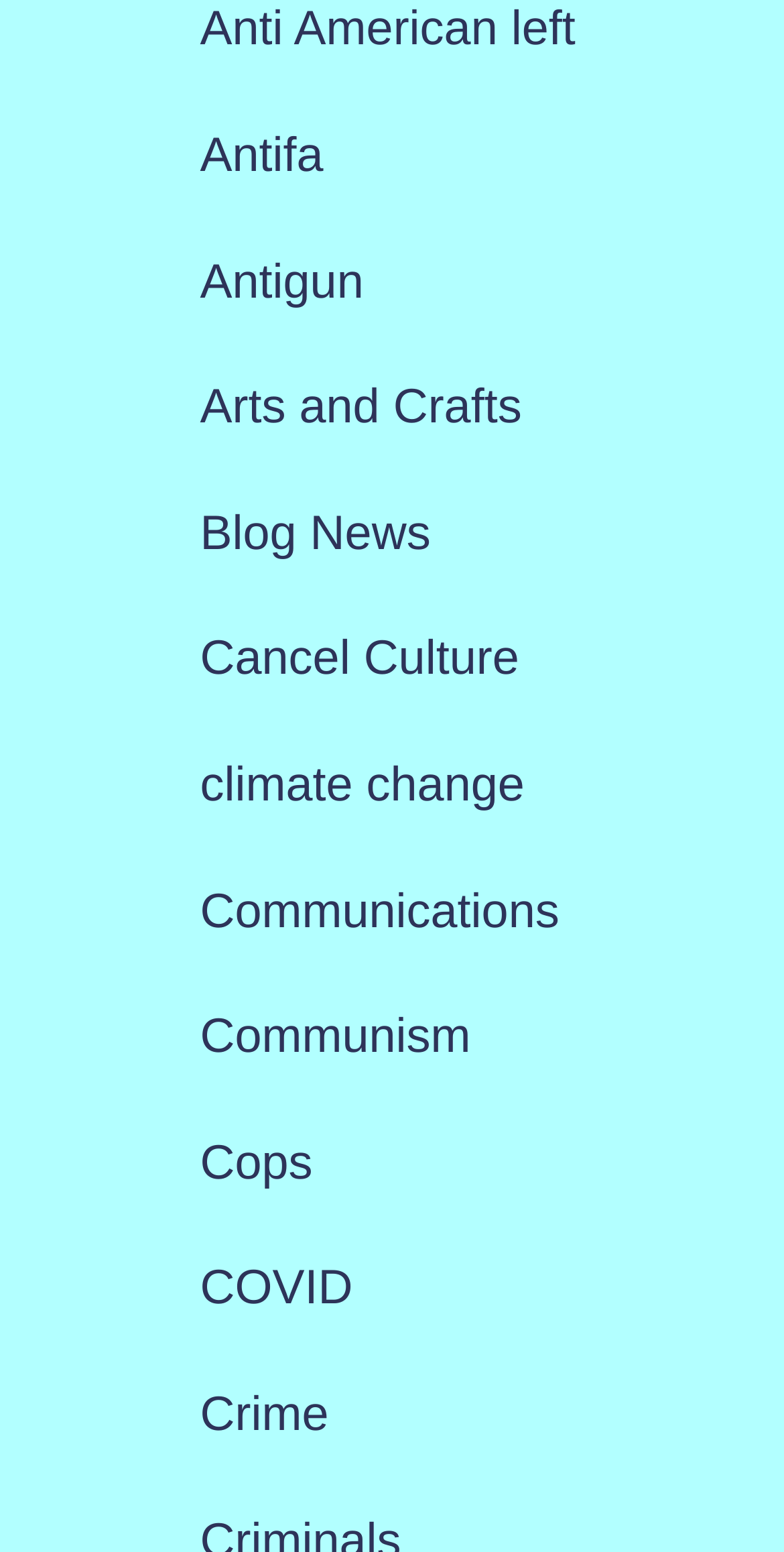Are there any links related to politics?
Look at the image and answer the question with a single word or phrase.

Yes